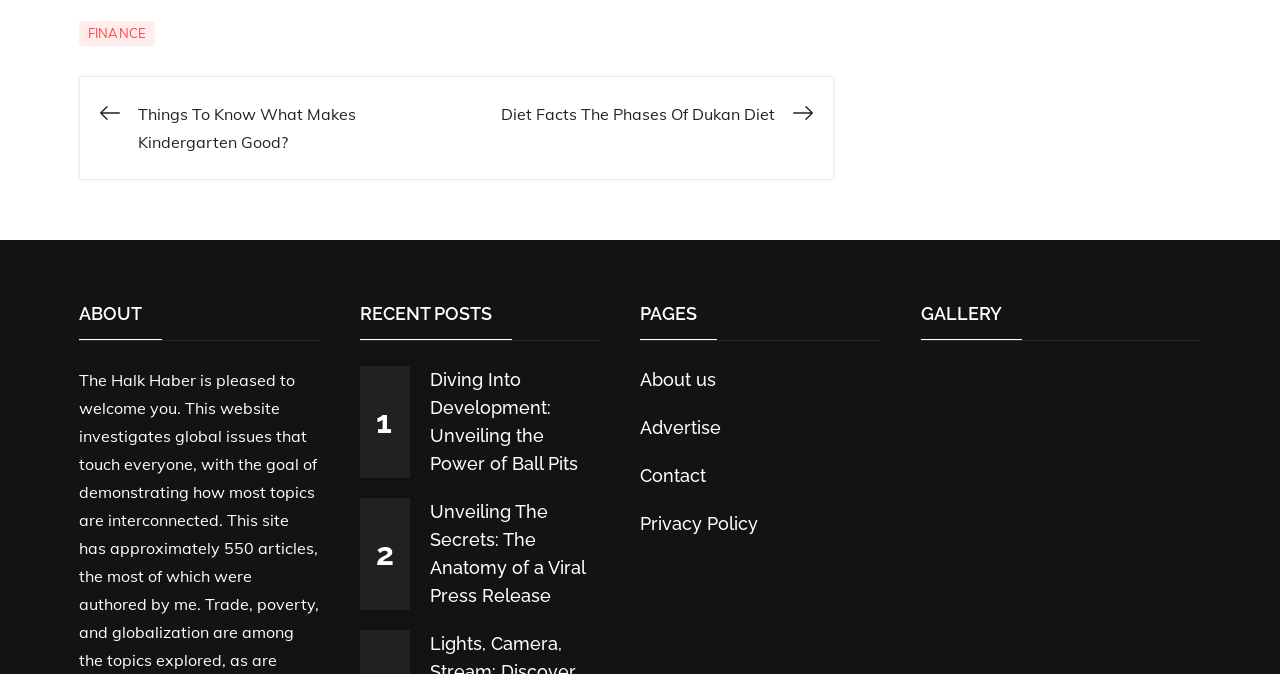Please provide a short answer using a single word or phrase for the question:
How many recent posts are listed on the webpage?

2